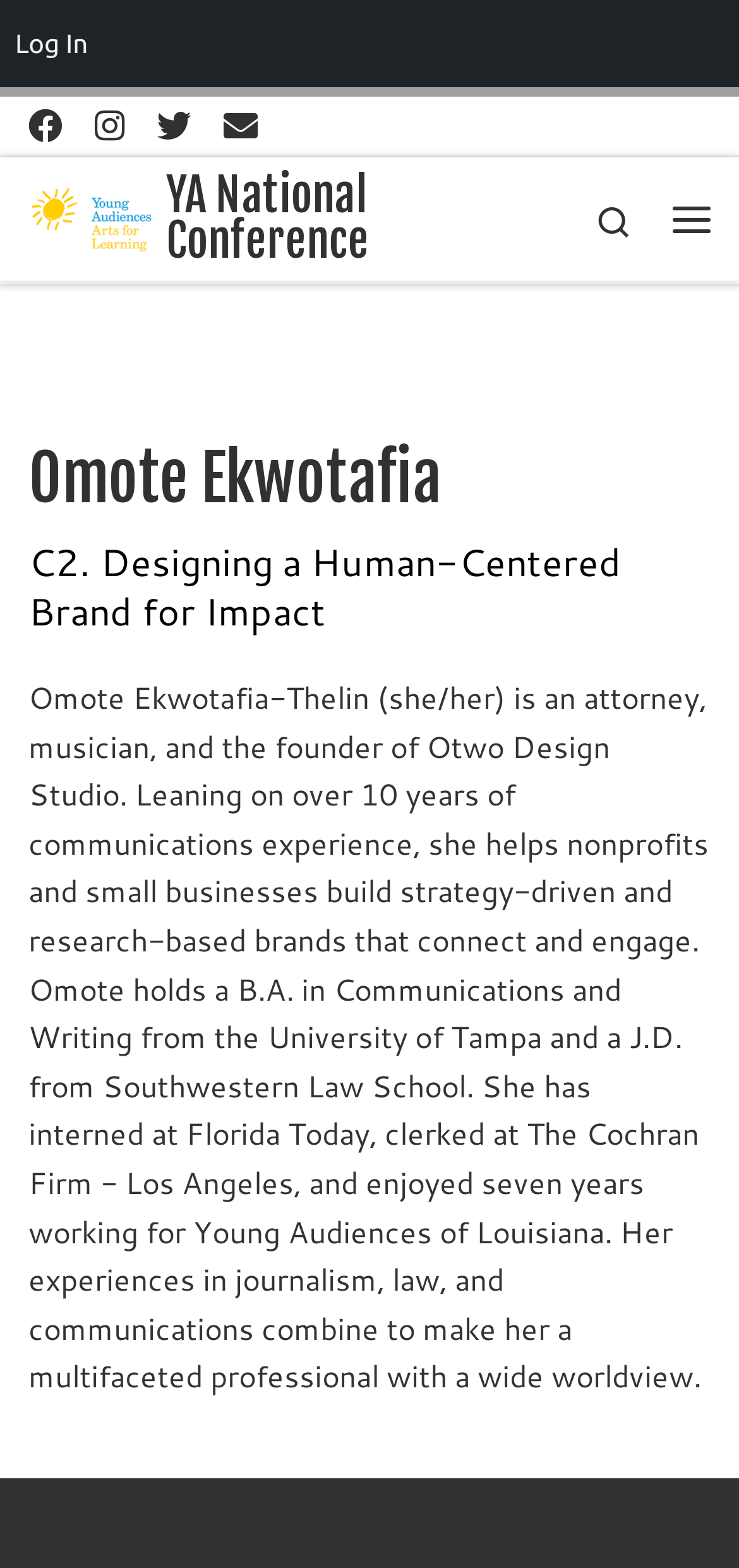Construct a comprehensive caption that outlines the webpage's structure and content.

The webpage is about Omote Ekwotafia, specifically her profile as a speaker at the YA National Conference. At the top left corner, there is a menu item labeled "Log In". Below it, there are several links to social media platforms, including Facebook, Instagram, and Twitter, as well as a "Contact Us" link. 

To the right of these links, there is a link to the YA National Conference, accompanied by a "Back Home" image. Further to the right, there is another link to the YA National Conference, followed by a search icon and a "Menu" button.

The main content of the webpage is an article that takes up most of the page. It starts with a heading that displays Omote Ekwotafia's name. Below the heading, there is a subheading that describes her talk, "Designing a Human-Centered Brand for Impact". 

Following the subheading, there is a paragraph of text that provides a detailed biography of Omote Ekwotafia, including her background, experience, and education. This text takes up most of the article section.